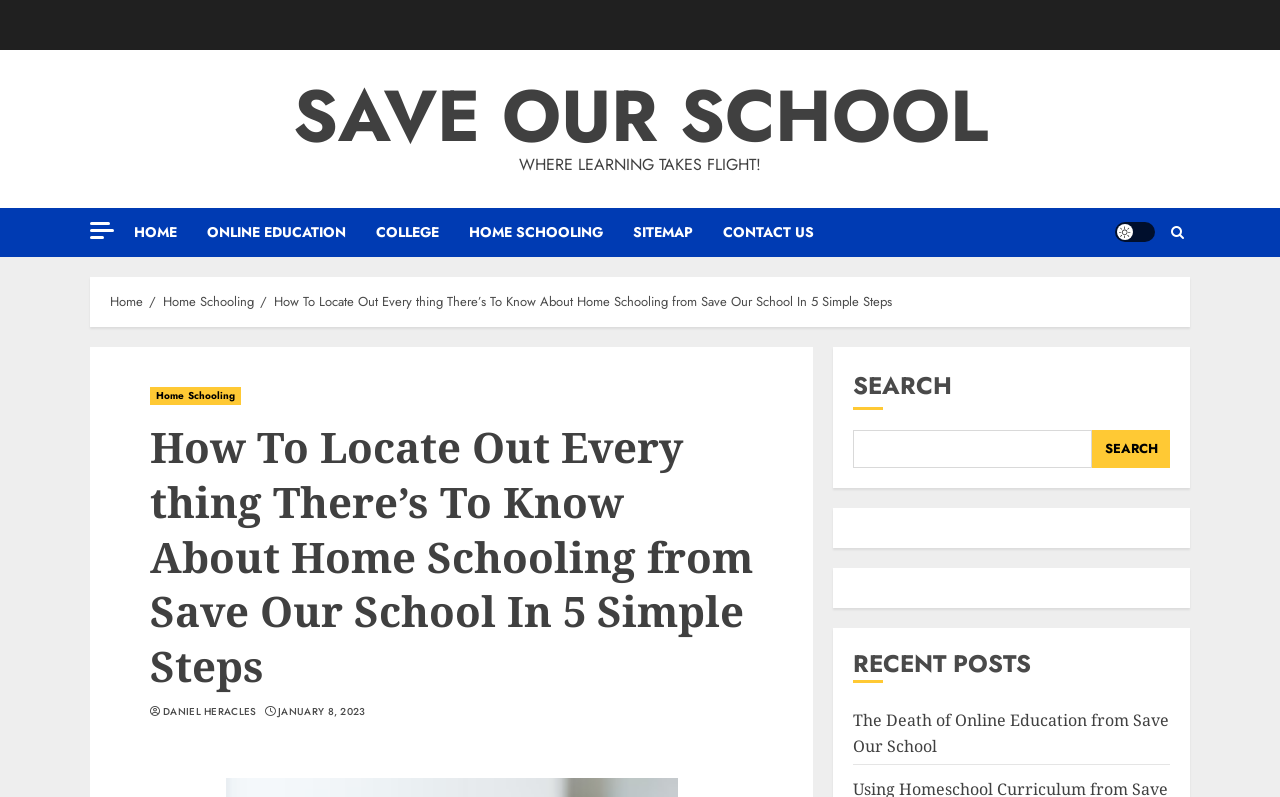Refer to the image and provide an in-depth answer to the question: 
What is the name of the website?

The name of the website can be found in the top-left corner of the webpage, where it says 'SAVE OUR SCHOOL' in a link element.